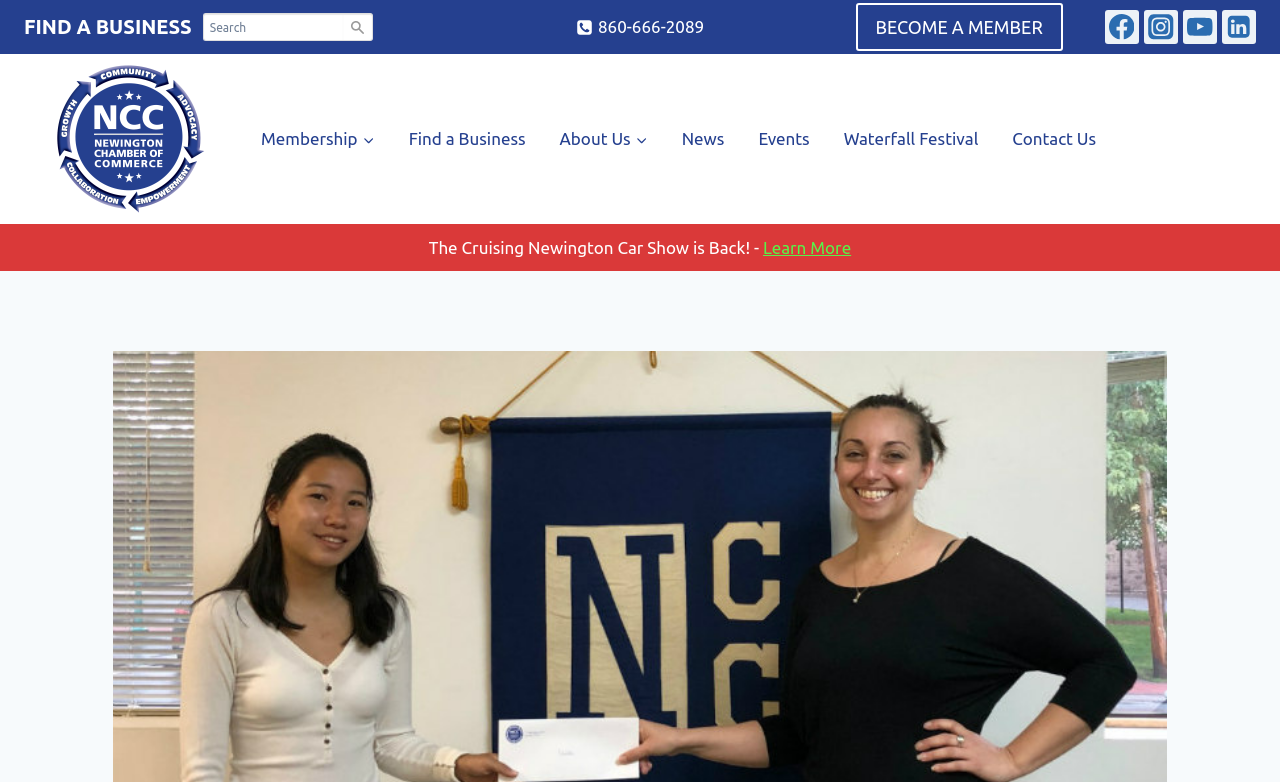What is the name of the business directory search feature?
Provide a detailed and extensive answer to the question.

I found the name of the business directory search feature by looking at the heading element with the text 'FIND A BUSINESS' and the accompanying search textbox and button.